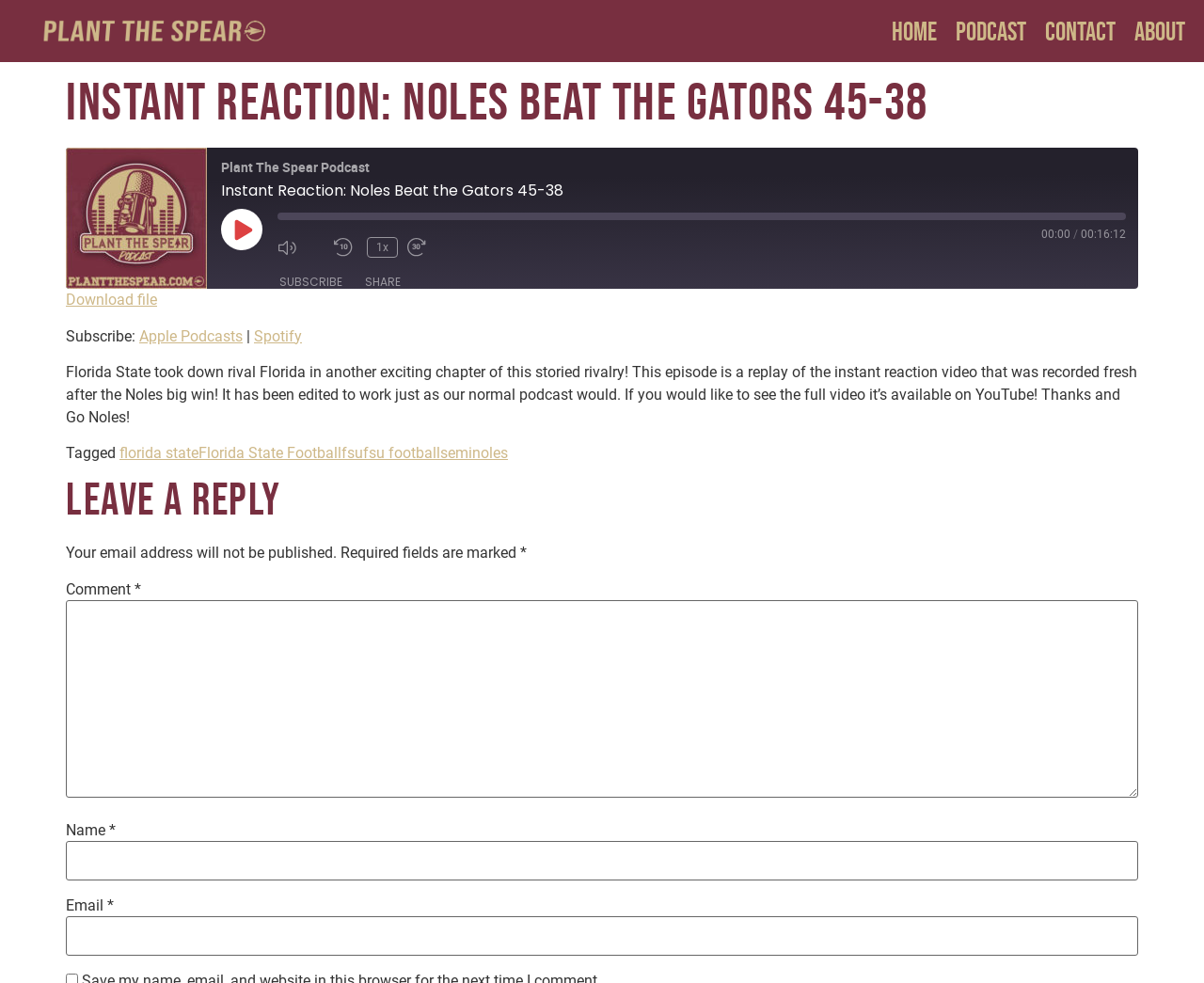Determine the bounding box coordinates of the section to be clicked to follow the instruction: "Share the episode on Facebook". The coordinates should be given as four float numbers between 0 and 1, formatted as [left, top, right, bottom].

[0.13, 0.319, 0.154, 0.347]